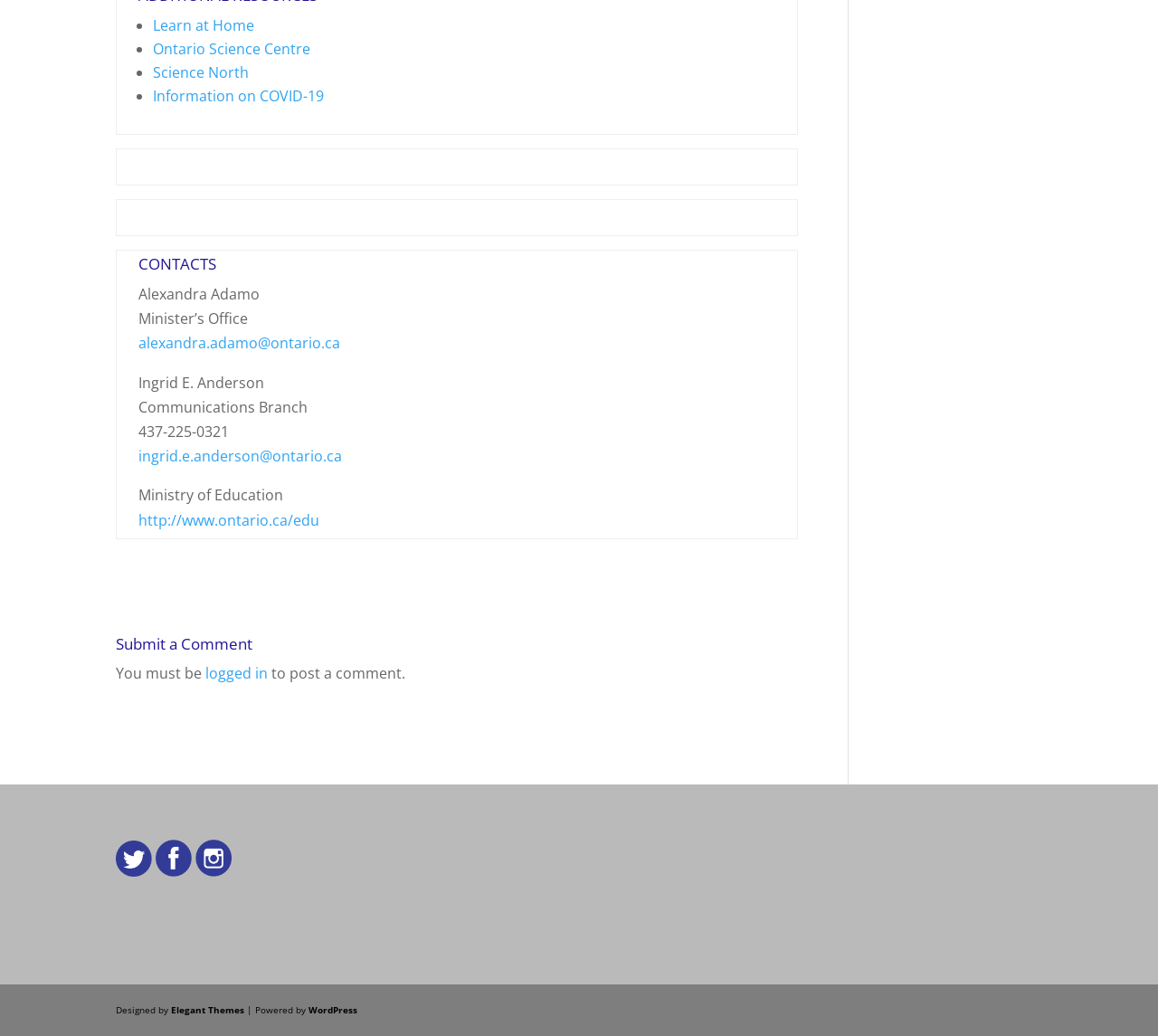What is the first link in the list?
Provide an in-depth answer to the question, covering all aspects.

The first link in the list is 'Learn at Home' which is located at the top of the webpage, indicated by the list marker '•' and has a bounding box coordinate of [0.132, 0.015, 0.22, 0.034].